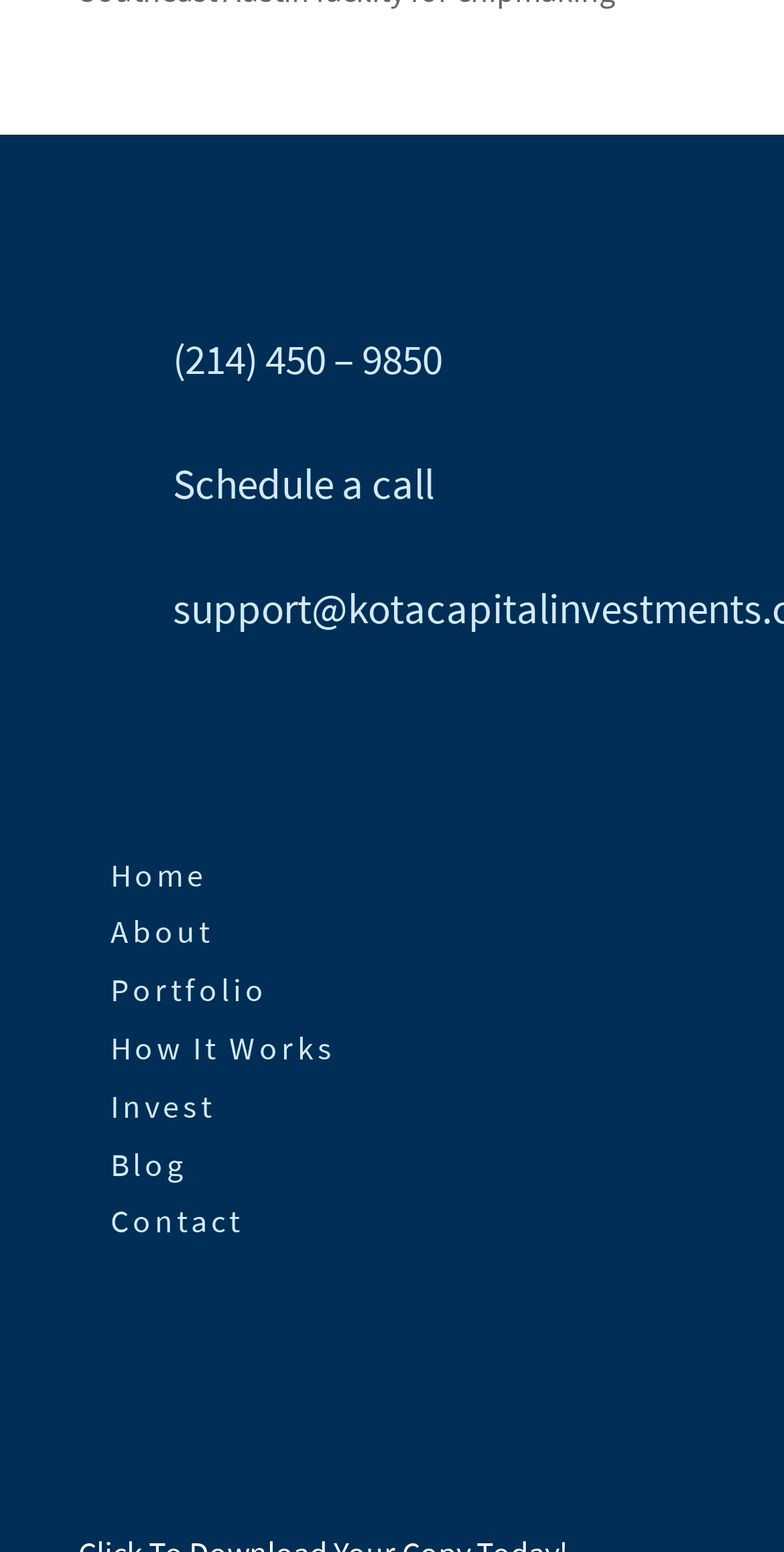Please determine the bounding box coordinates of the clickable area required to carry out the following instruction: "View the Contact page". The coordinates must be four float numbers between 0 and 1, represented as [left, top, right, bottom].

[0.141, 0.774, 0.31, 0.8]